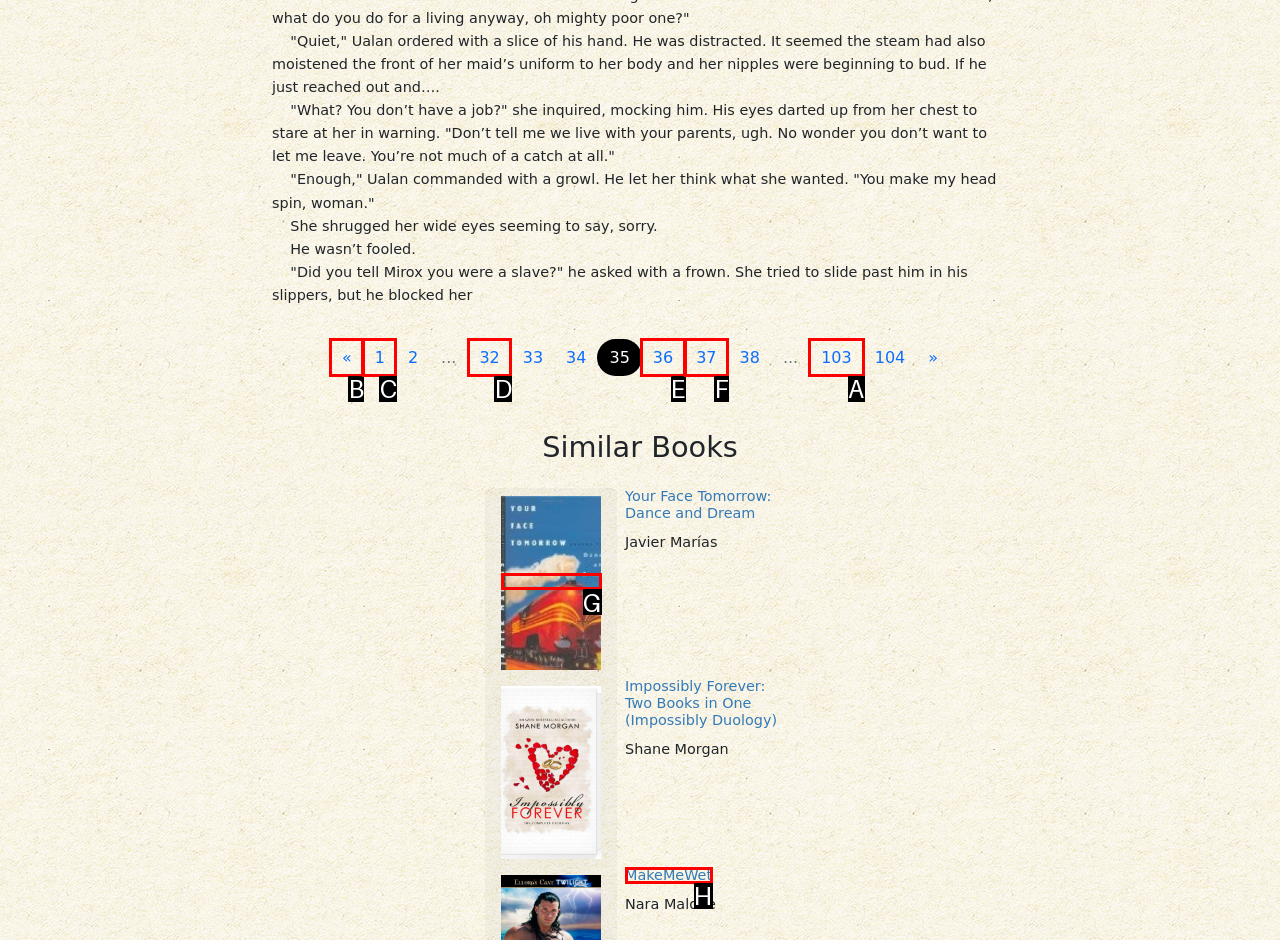Tell me which option I should click to complete the following task: View chapter 103 Answer with the option's letter from the given choices directly.

A